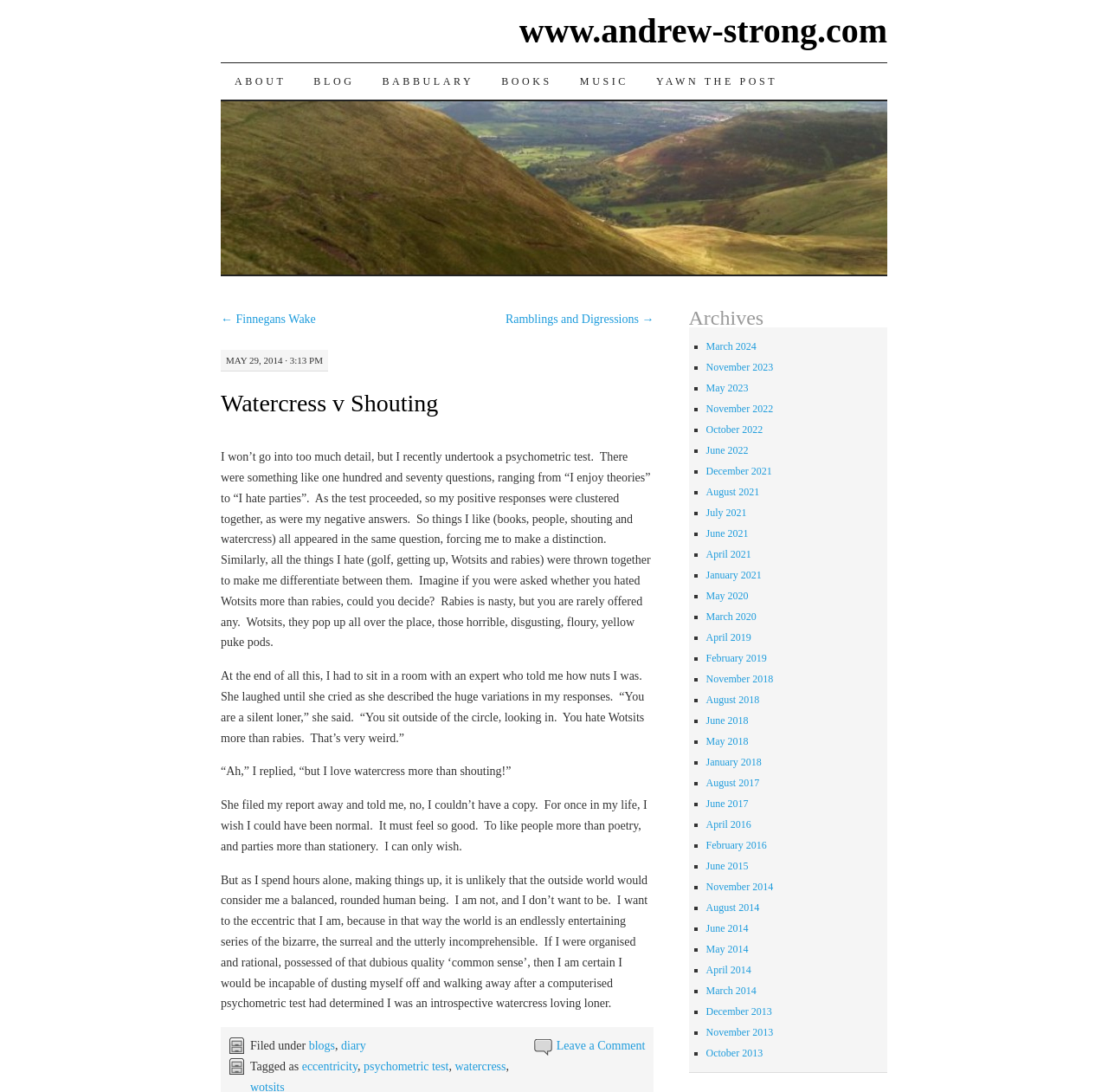Provide a short answer using a single word or phrase for the following question: 
What is the author's personality type according to the psychometric test?

silent loner